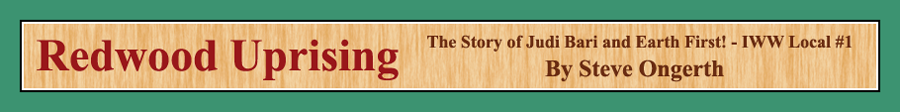What is the color of the font used for the title?
Offer a detailed and exhaustive answer to the question.

The title 'Redwood Uprising' is prominently displayed in a bold, dark red font, which evokes a sense of urgency and importance, as stated in the caption.